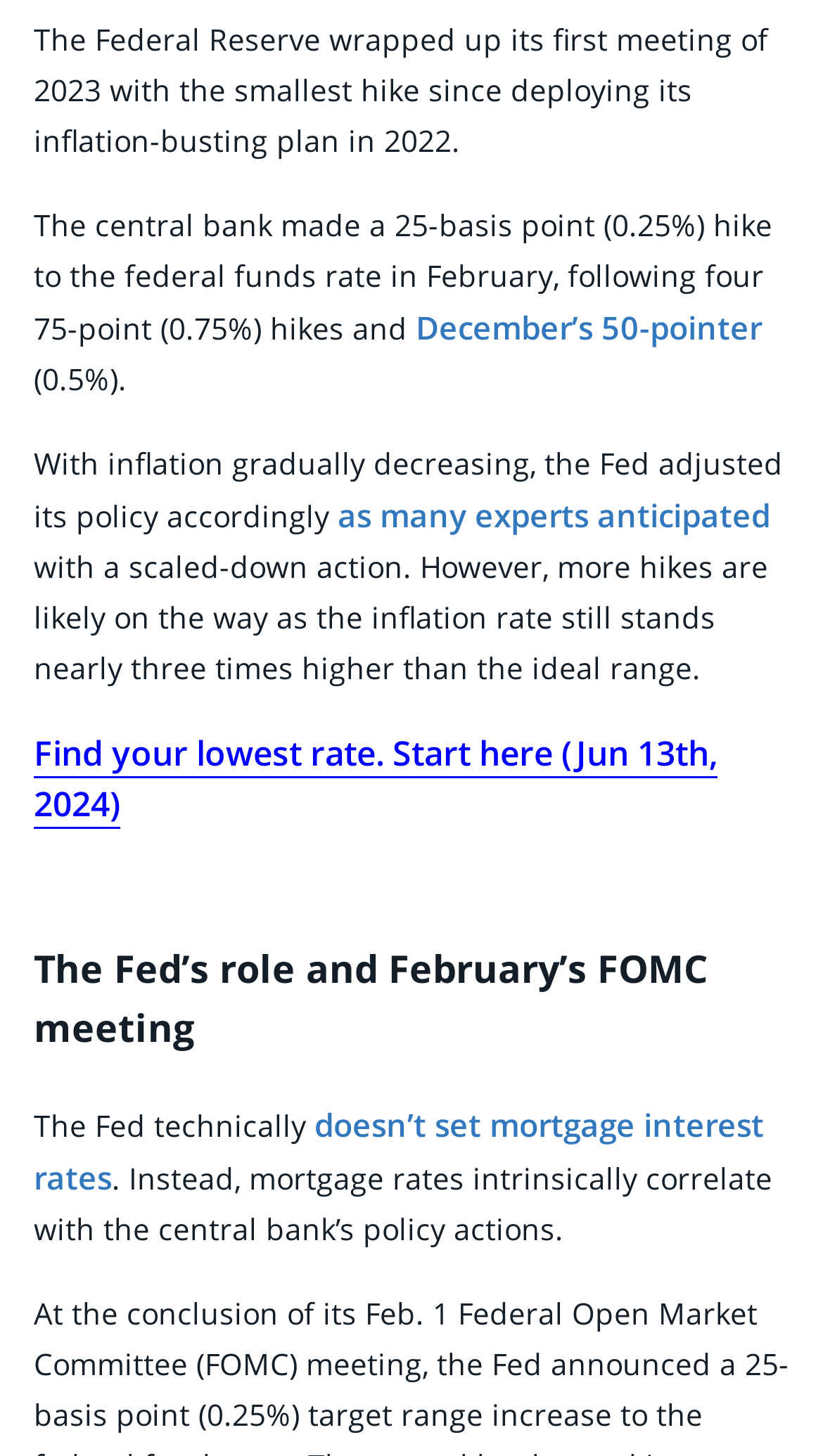Based on the provided description, "December’s 50-pointer", find the bounding box of the corresponding UI element in the screenshot.

[0.505, 0.209, 0.926, 0.238]